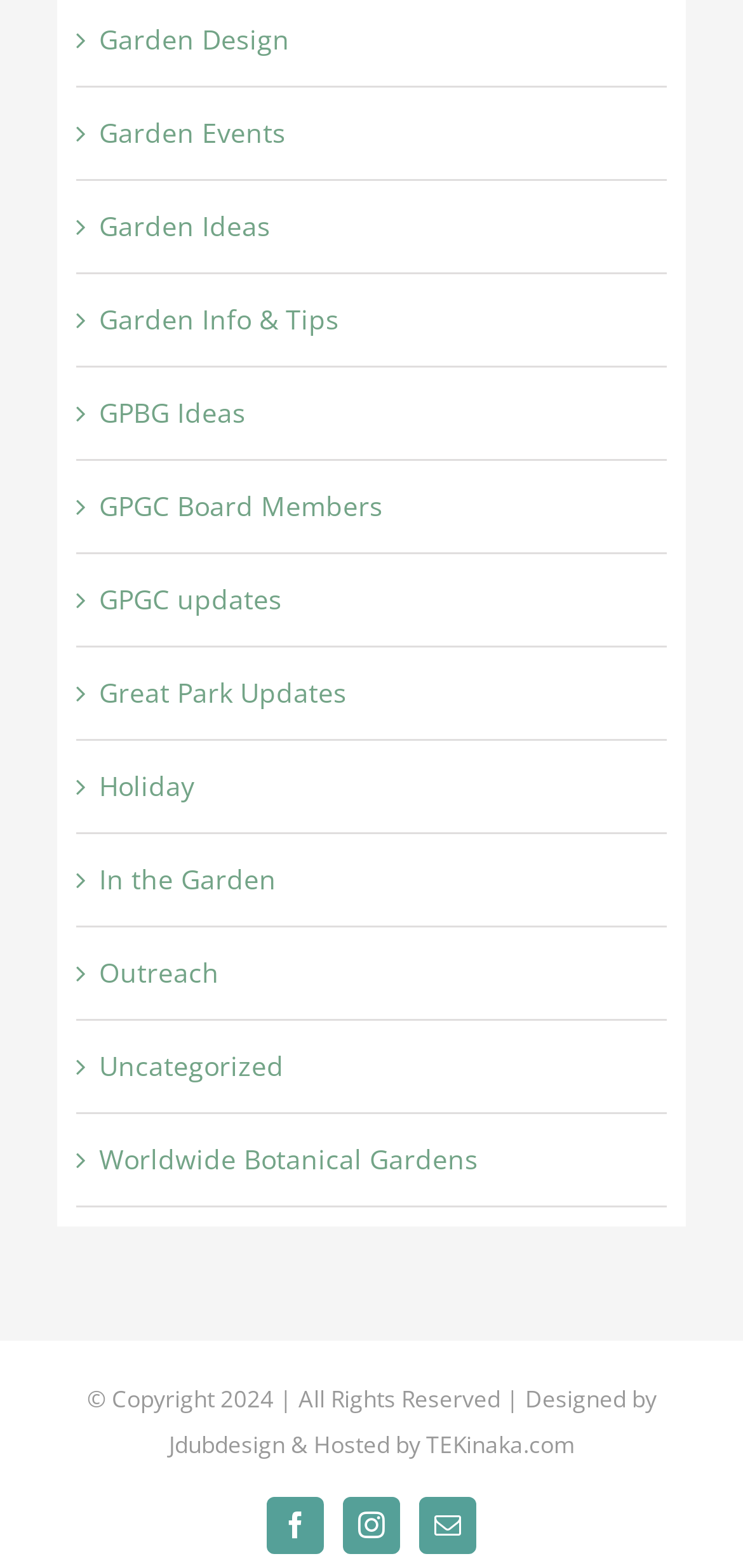Locate the bounding box coordinates of the area that needs to be clicked to fulfill the following instruction: "visit Techno Thug Bot's website". The coordinates should be in the format of four float numbers between 0 and 1, namely [left, top, right, bottom].

None